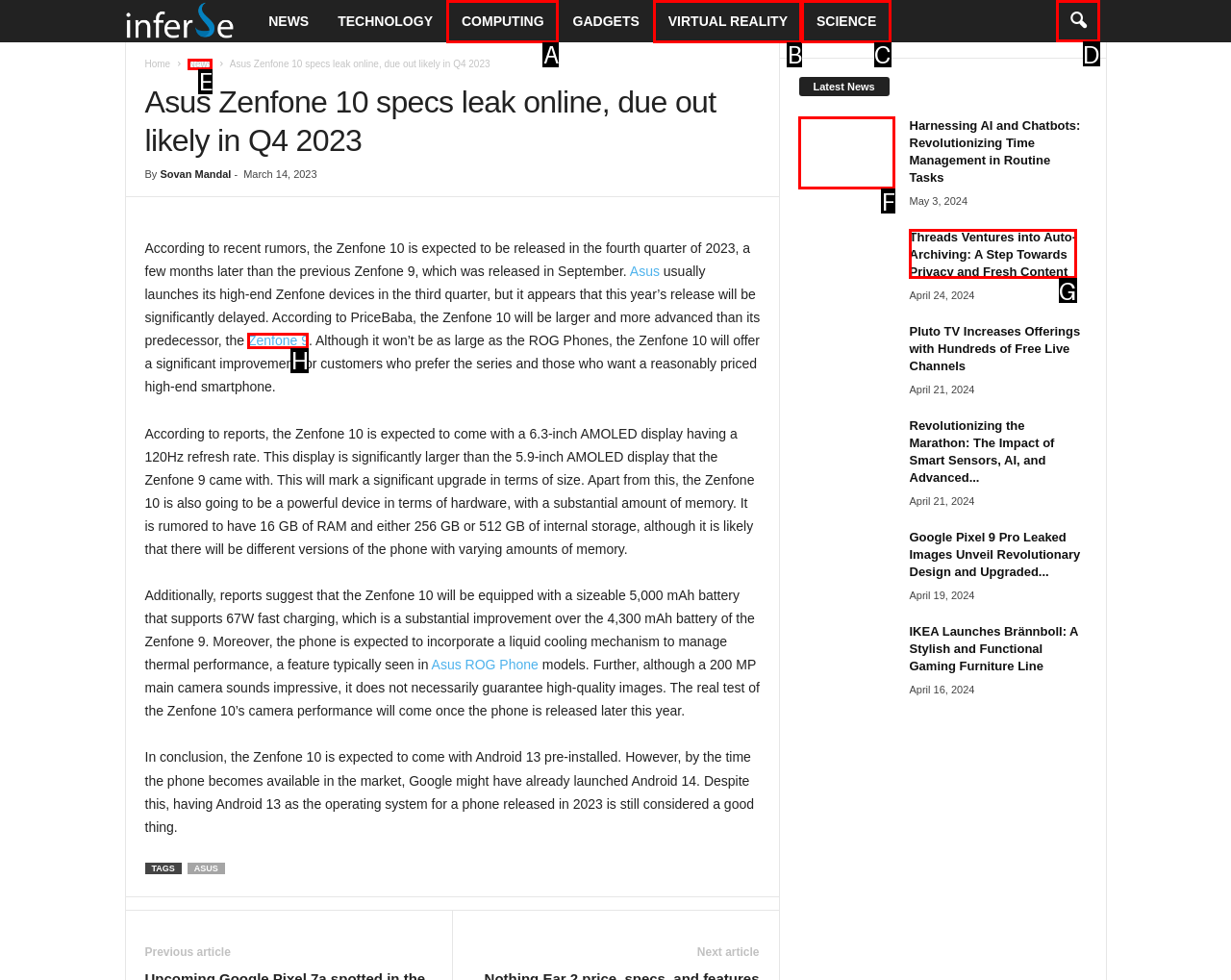Which UI element should be clicked to perform the following task: click on the search icon? Answer with the corresponding letter from the choices.

D